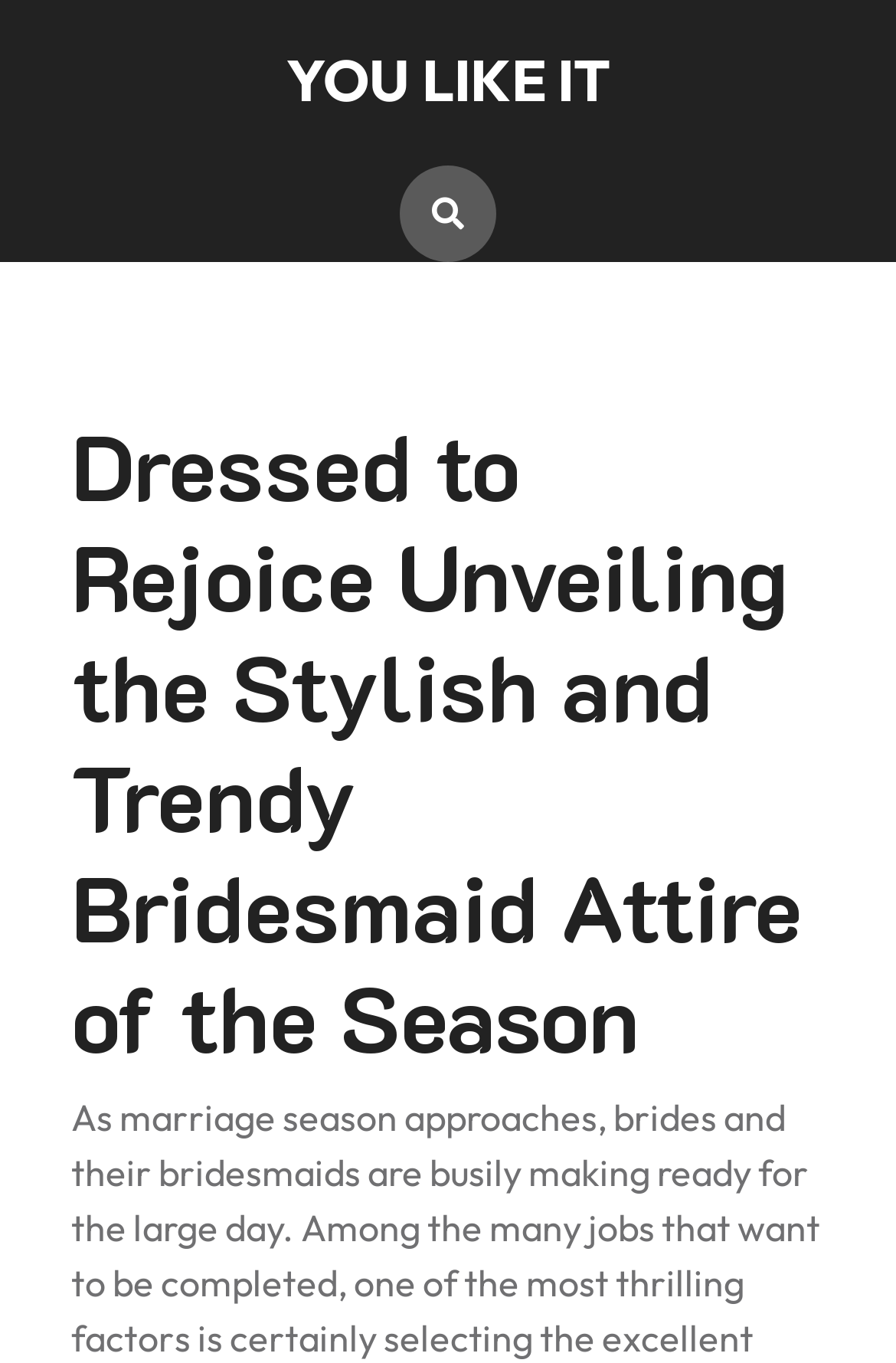From the webpage screenshot, predict the bounding box of the UI element that matches this description: "YOU LIKE IT".

[0.319, 0.032, 0.681, 0.086]